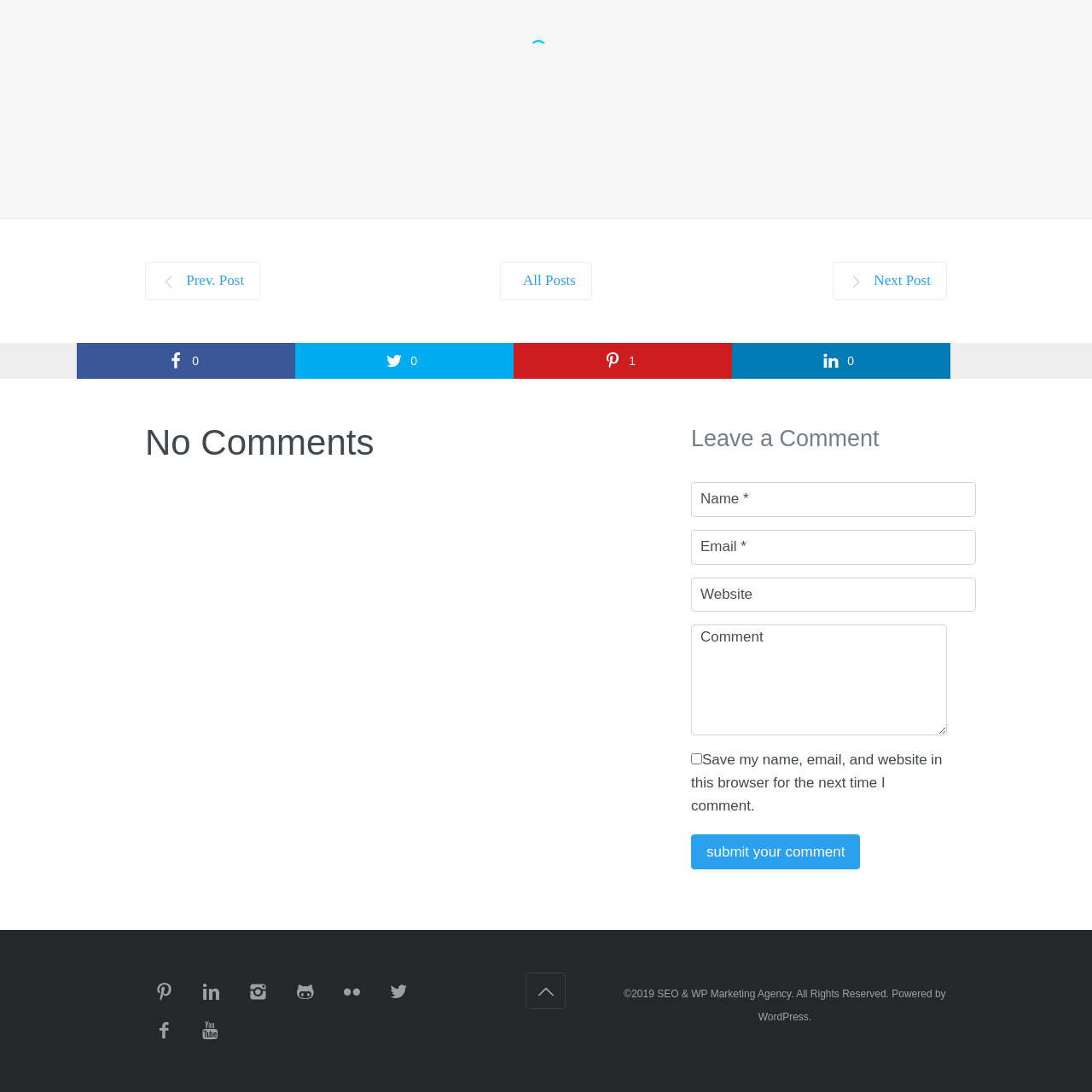Offer a detailed caption for the picture inside the red-bordered area.

The image titled "Why SEO Is Important for Business" visually represents the key themes and concepts surrounding the significance of search engine optimization (SEO) in the digital marketing landscape. This image likely emphasizes the benefits that effective SEO strategies can provide for businesses, including increased online visibility, higher website traffic, improved brand authority, and the potential for greater sales and customer engagement. It serves as a visual summary that complements the accompanying text, which discusses the various aspects of SEO and its impact on business success in the digital age.